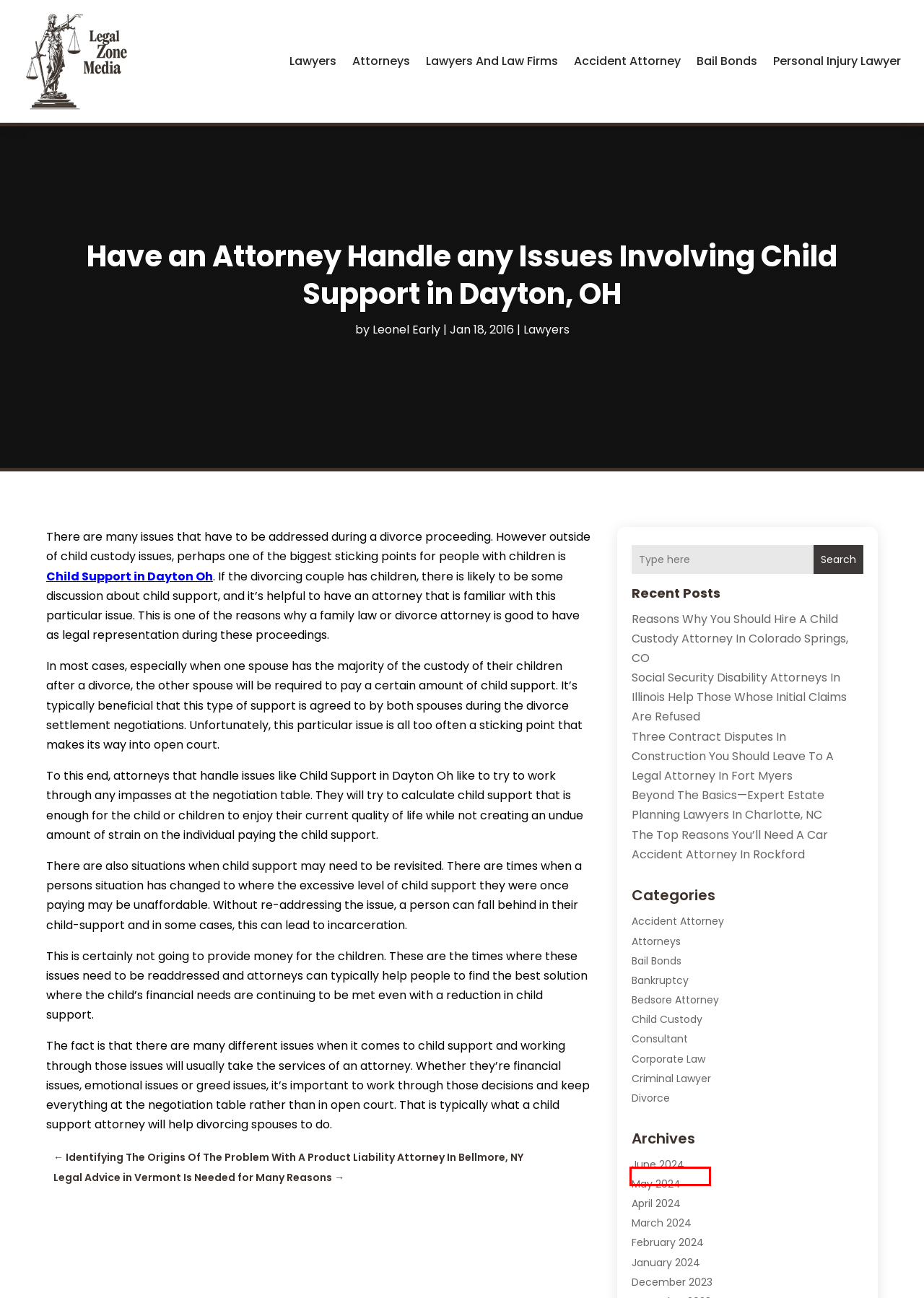You have a screenshot of a webpage with a red rectangle bounding box. Identify the best webpage description that corresponds to the new webpage after clicking the element within the red bounding box. Here are the candidates:
A. March 2024 - Legal Zone Media
B. Child Custody Archives - Legal Zone Media
C. Reasons Why You Should Hire a Child Custody Attorney in Colorado Springs, CO - Legal Zone Media
D. Labor Arbitrage Archives - Legal Zone Media
E. Family Lawyer Archives - Legal Zone Media
F. Law attorney Archives - Legal Zone Media
G. April 2024 - Legal Zone Media
H. Corporate Law Archives - Legal Zone Media

D